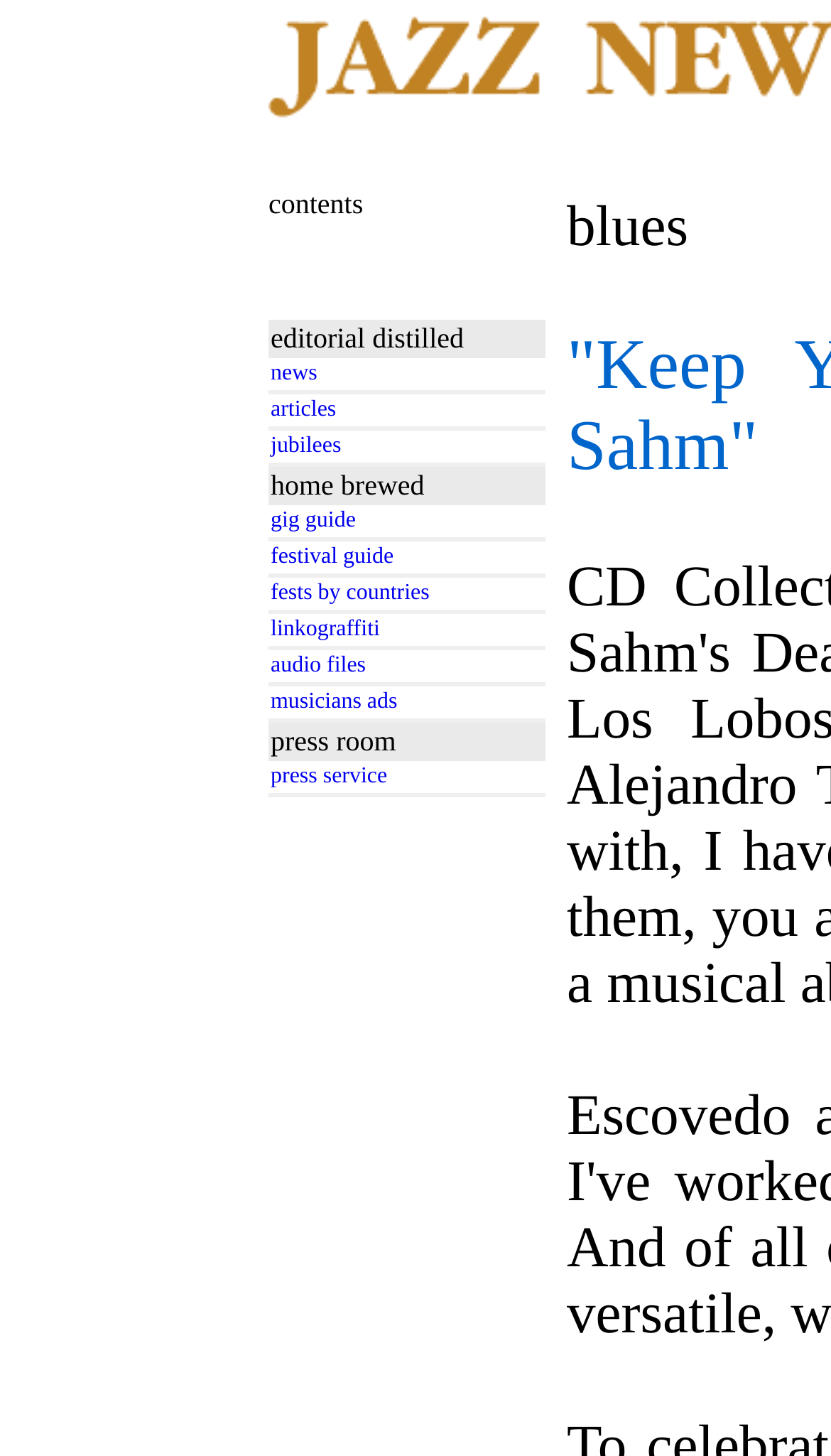Determine the bounding box for the UI element described here: "jubilees".

[0.326, 0.299, 0.654, 0.315]